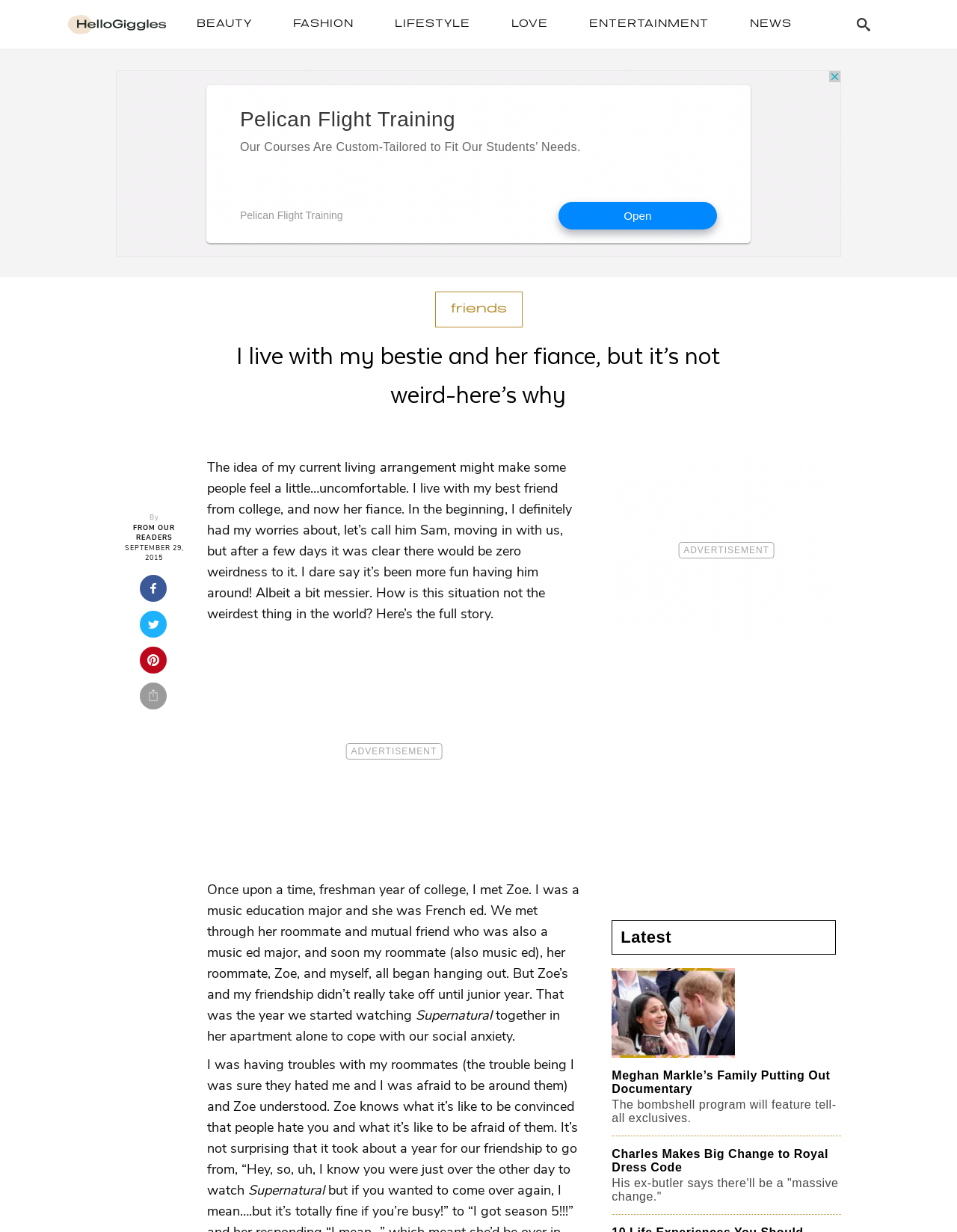What is the topic of the article below the main article?
Provide a well-explained and detailed answer to the question.

The article below the main article has a heading 'Meghan Markle's Family Putting Out Documentary' and mentions a bombshell program with tell-all exclusives, which indicates that the topic is about Meghan Markle's family releasing a documentary.